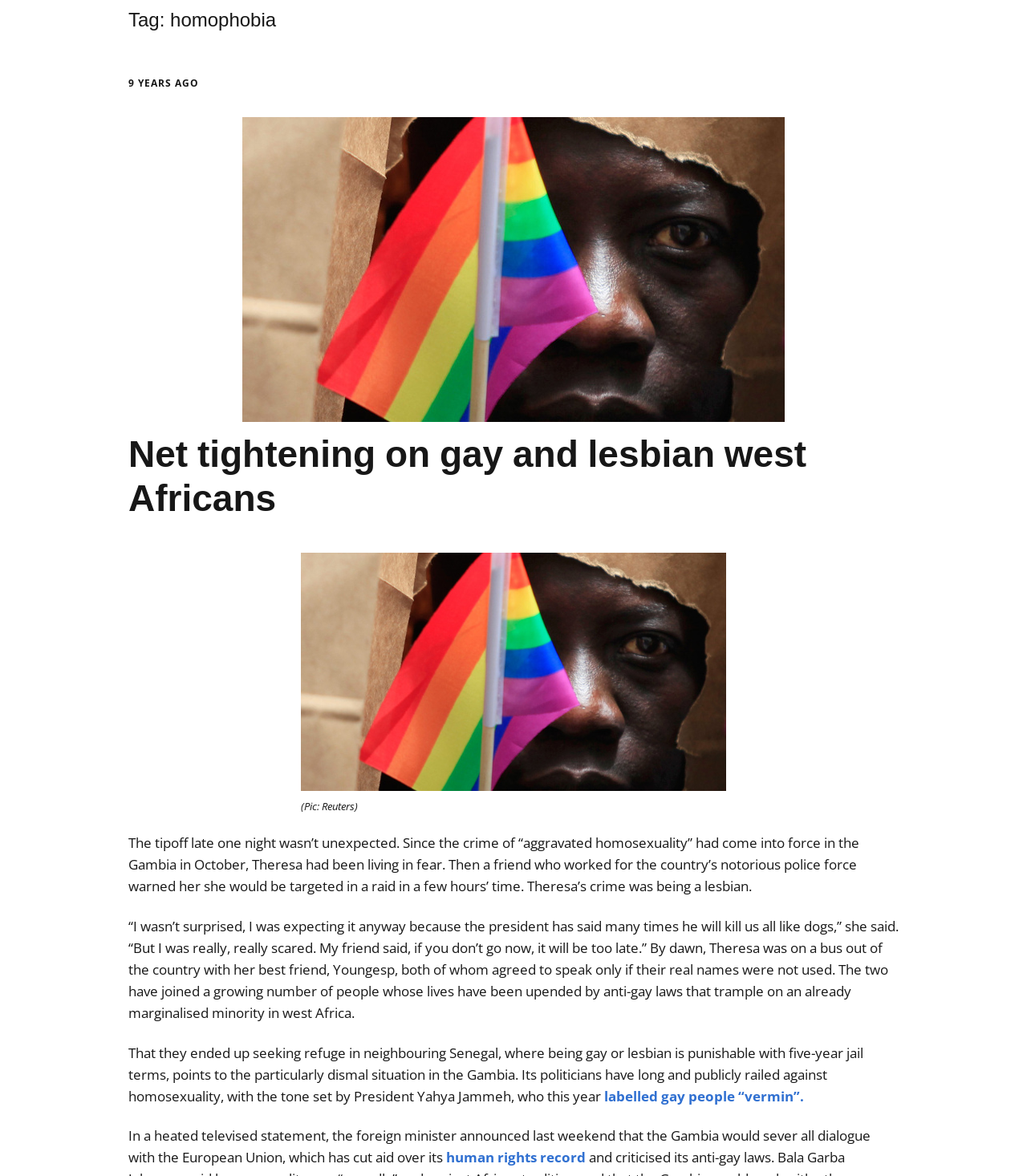Refer to the element description labelled gay people “vermin”. and identify the corresponding bounding box in the screenshot. Format the coordinates as (top-left x, top-left y, bottom-right x, bottom-right y) with values in the range of 0 to 1.

[0.588, 0.924, 0.783, 0.94]